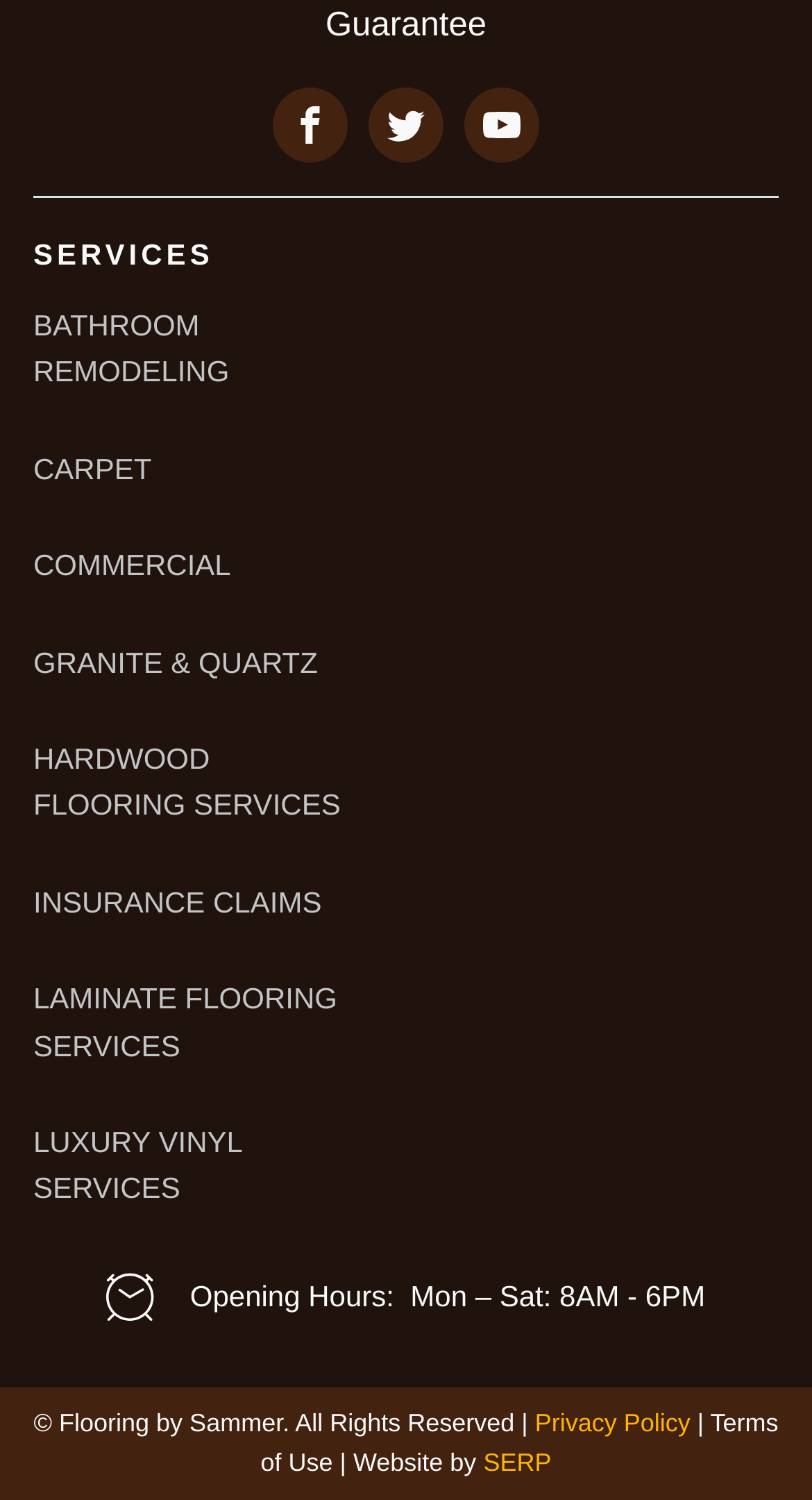Using the format (top-left x, top-left y, bottom-right x, bottom-right y), provide the bounding box coordinates for the described UI element. All values should be floating point numbers between 0 and 1: Visit our YouTube channel

[0.572, 0.058, 0.664, 0.108]